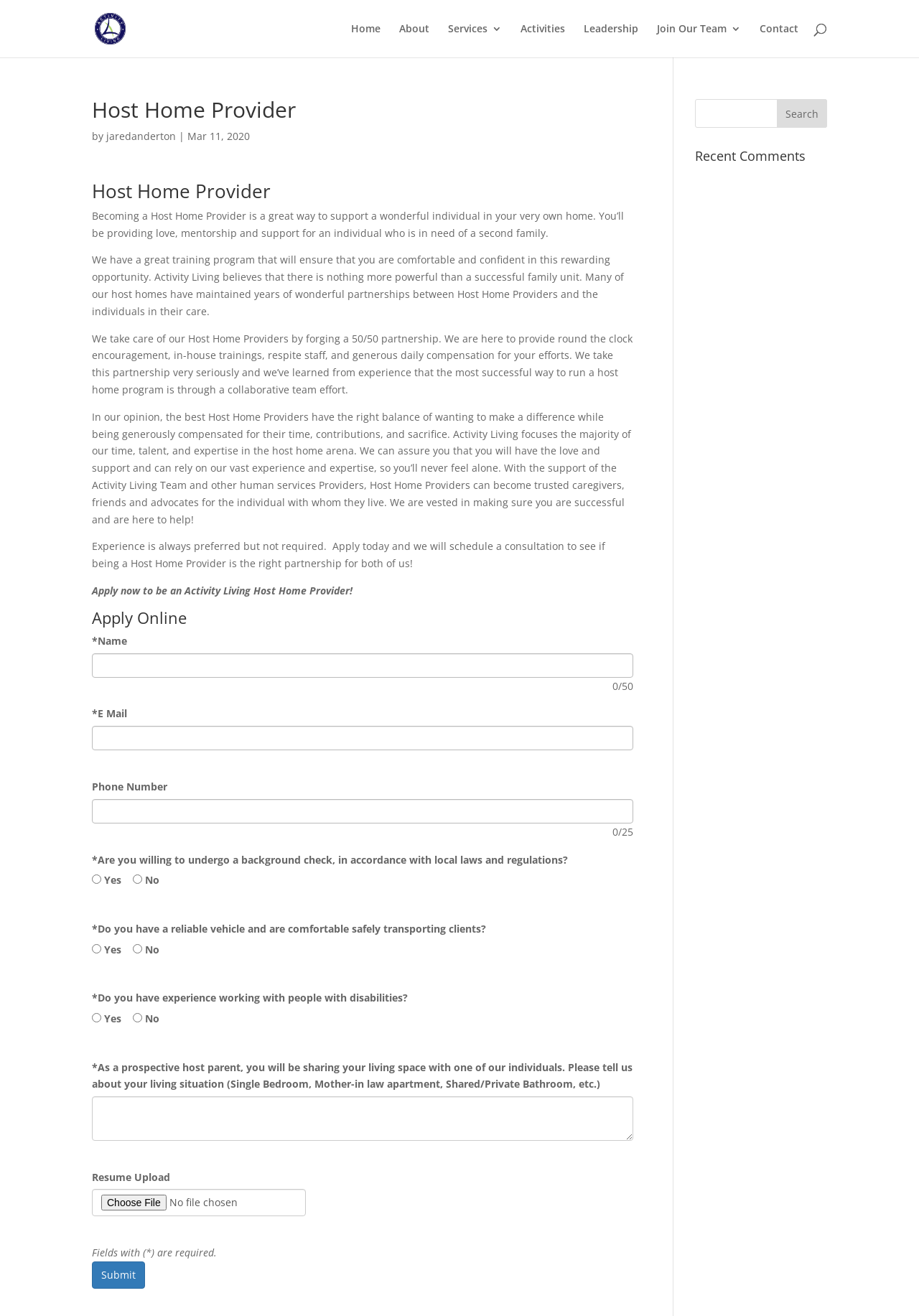Determine the bounding box coordinates for the clickable element required to fulfill the instruction: "Submit the application". Provide the coordinates as four float numbers between 0 and 1, i.e., [left, top, right, bottom].

[0.1, 0.958, 0.158, 0.979]